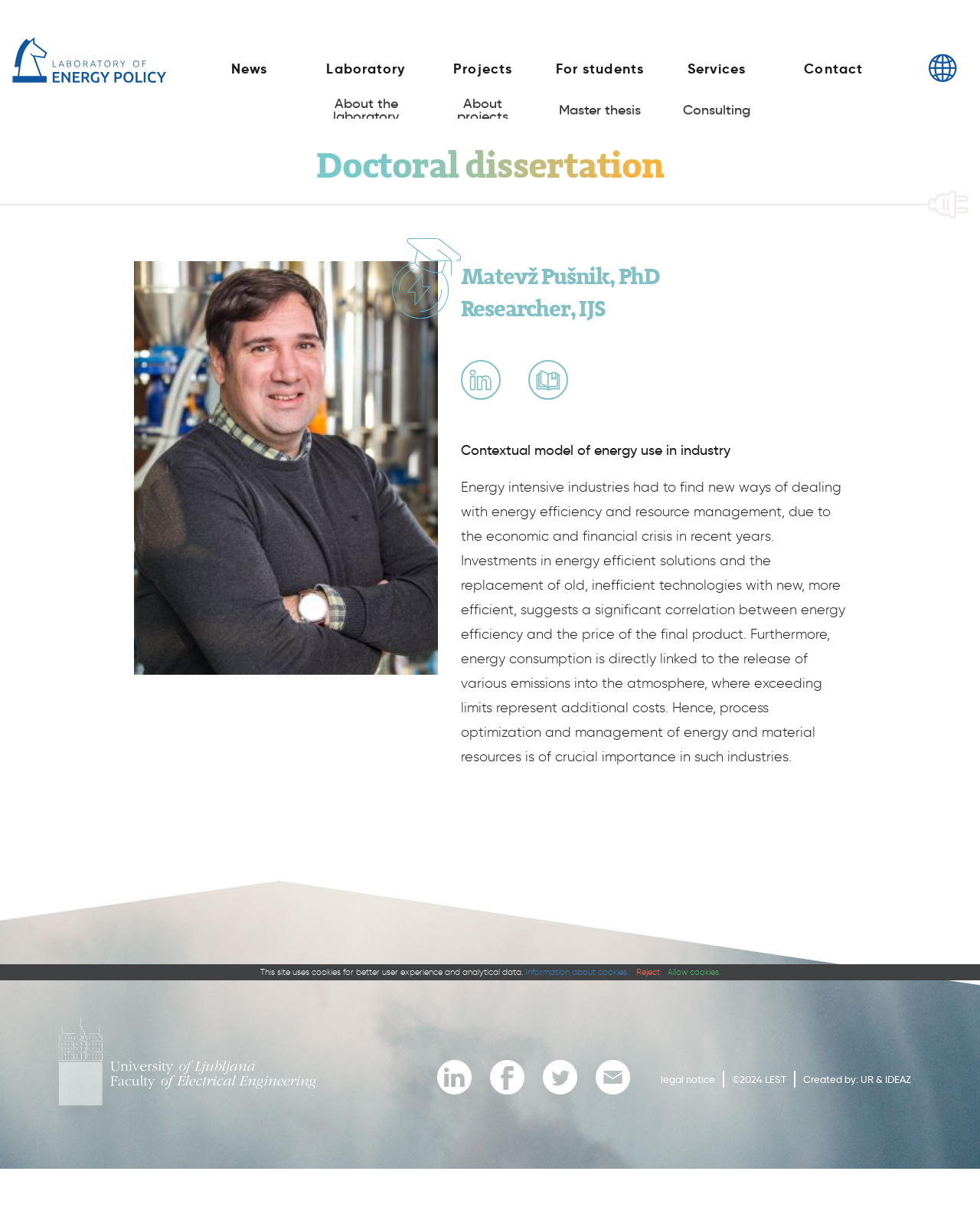Provide a single word or phrase to answer the given question: 
What is the purpose of investments in energy efficient solutions?

To reduce energy consumption and emissions